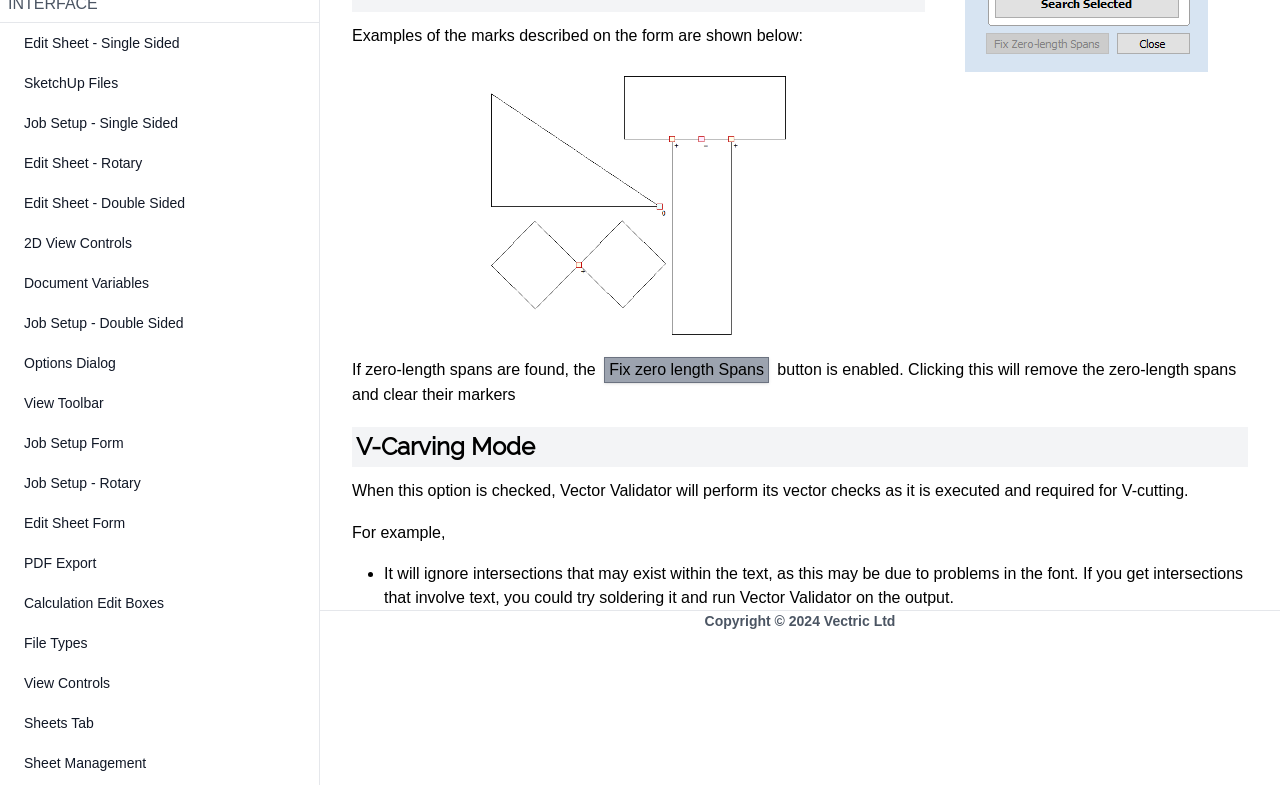Please determine the bounding box coordinates for the element with the description: "Job Setup - Double Sided".

[0.012, 0.391, 0.15, 0.432]